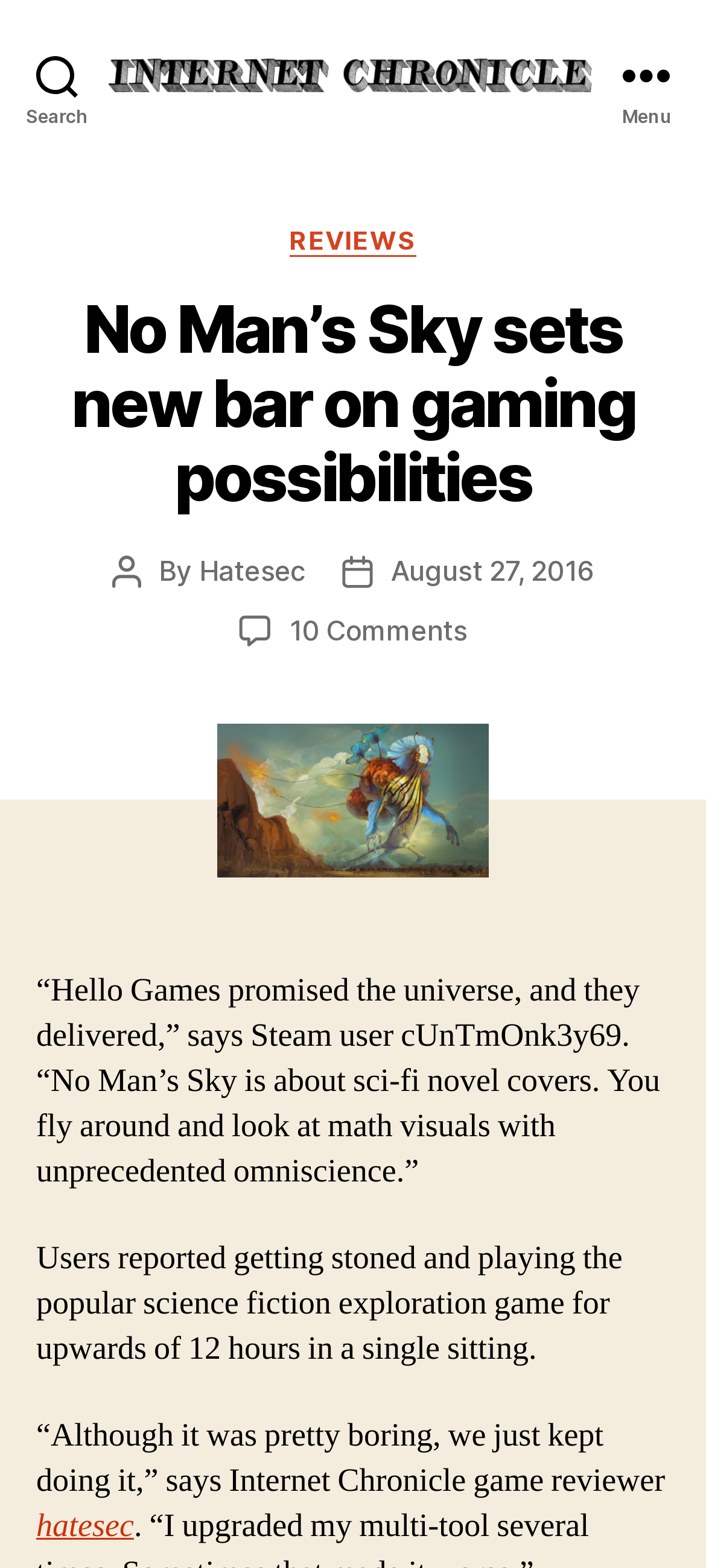How many hours did users report playing the game in a single sitting?
Refer to the image and provide a one-word or short phrase answer.

12 hours